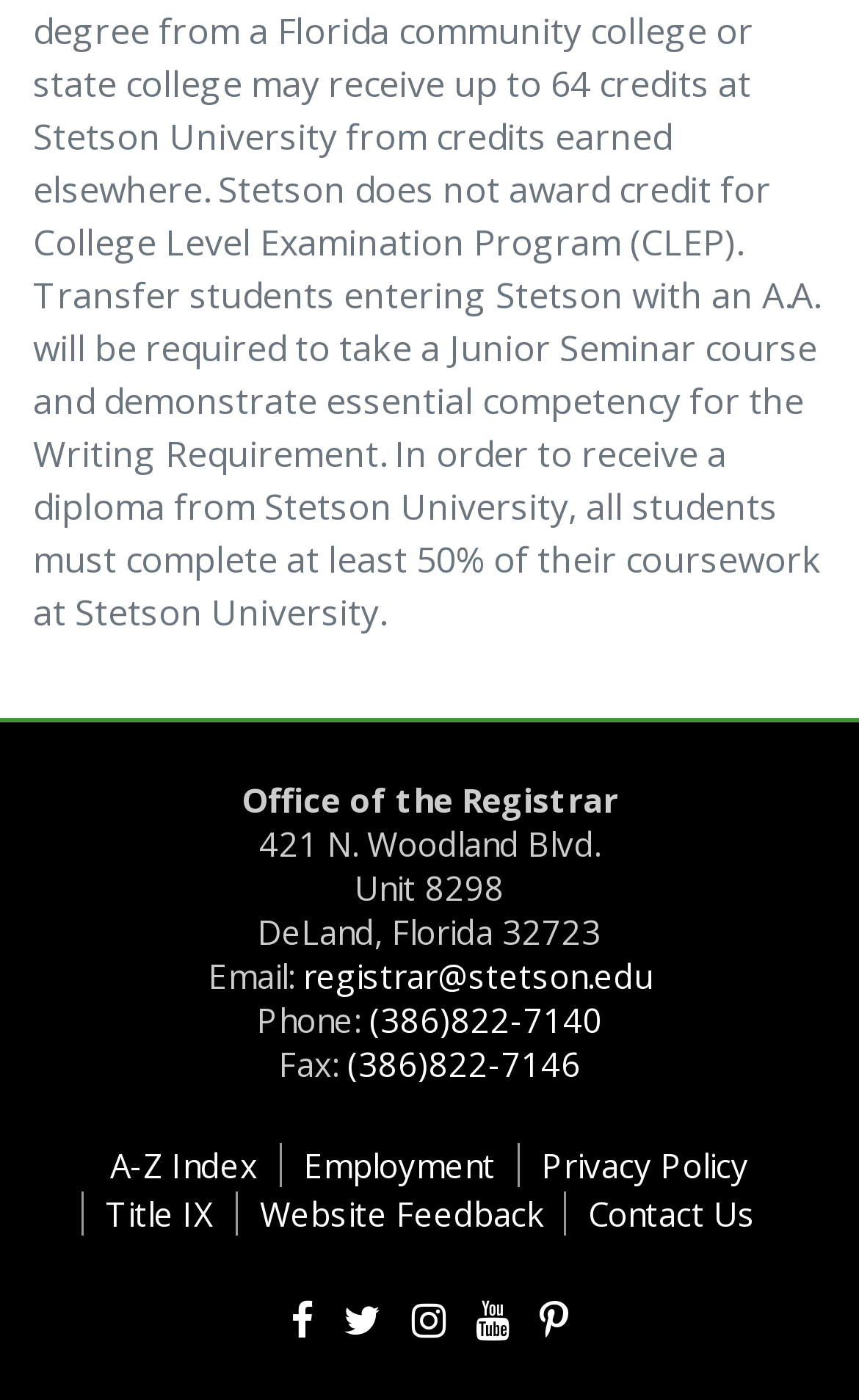Reply to the question with a single word or phrase:
What are the social media platforms linked on the webpage?

Facebook, Twitter, Instagram, YouTube, Pinterest